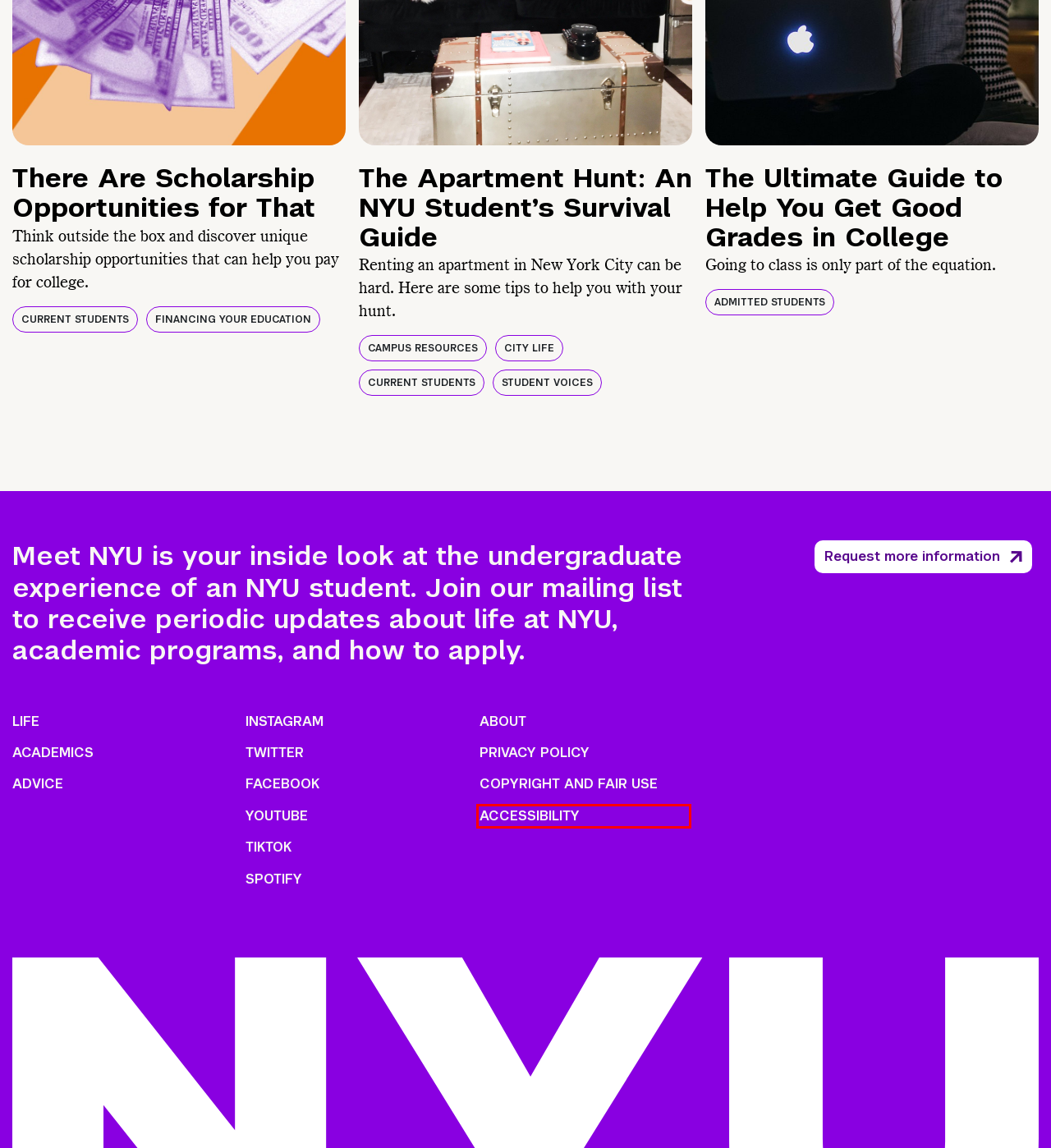Given a webpage screenshot with a red bounding box around a particular element, identify the best description of the new webpage that will appear after clicking on the element inside the red bounding box. Here are the candidates:
A. Meet NYU Request for Information
B. The Apartment Hunt: An NYU Student’s Survival Guide - MEET NYU
C. Copyright and Fair Use
D. Privacy Policy - MEET NYU
E. The Ultimate Guide to Help You Get Good Grades in College - MEET NYU
F. Accessibility
G. There Are Scholarship Opportunities for That - MEET NYU
H. About - MEET NYU

F